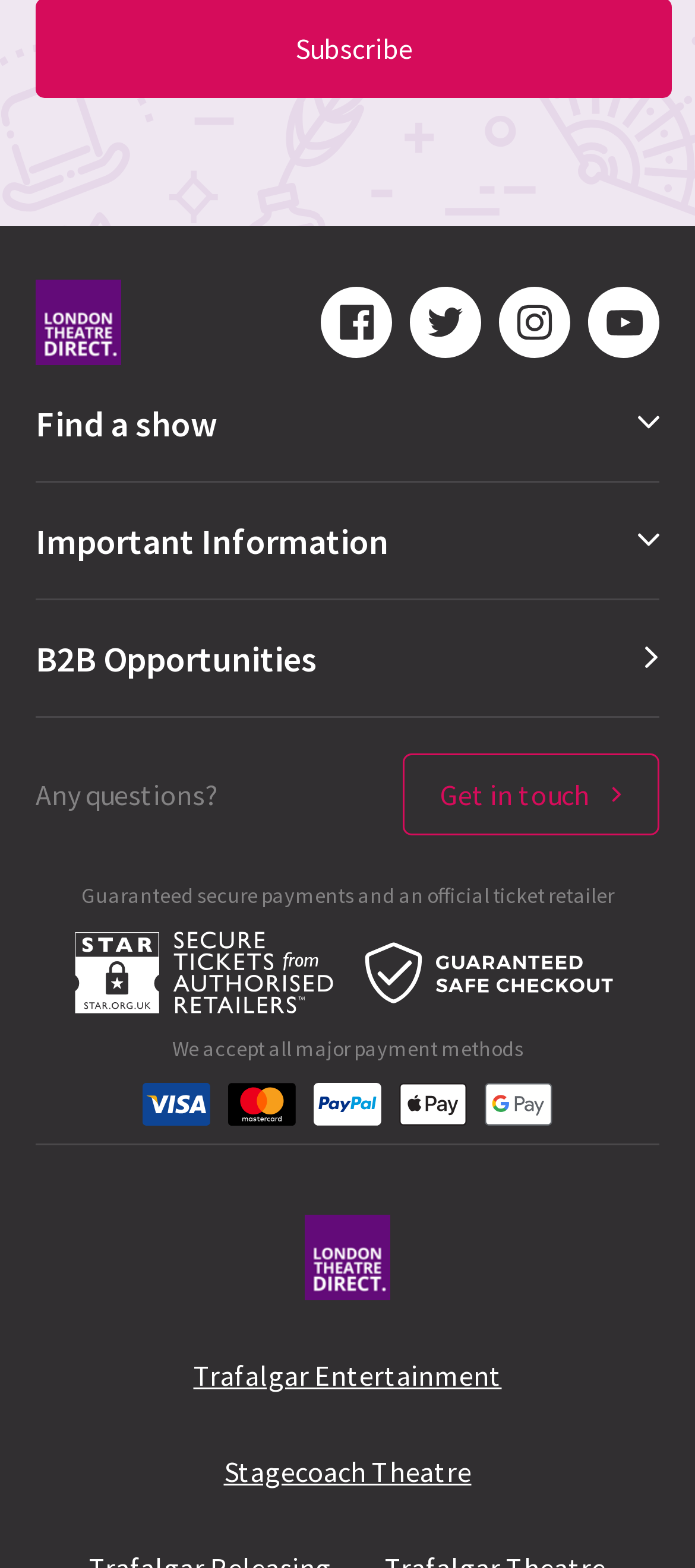What types of shows are listed on the webpage?
Using the image, elaborate on the answer with as much detail as possible.

The webpage lists various types of shows, including Musicals, Plays, Dance, Opera, and Concerts, which can be found in the links section of the webpage. These links suggest that the website provides information and tickets for these types of shows.